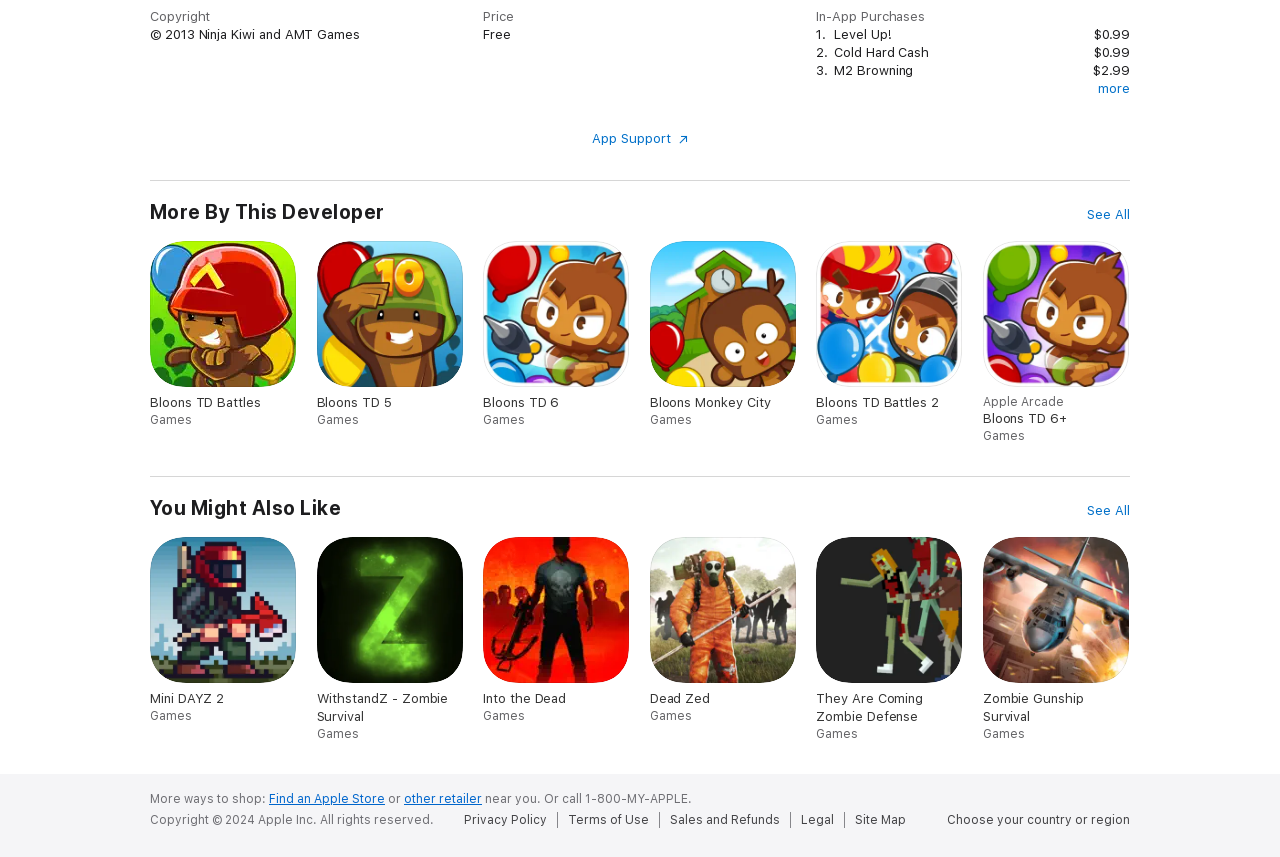Identify the bounding box for the UI element described as: "Terms of Use". The coordinates should be four float numbers between 0 and 1, i.e., [left, top, right, bottom].

[0.444, 0.947, 0.515, 0.966]